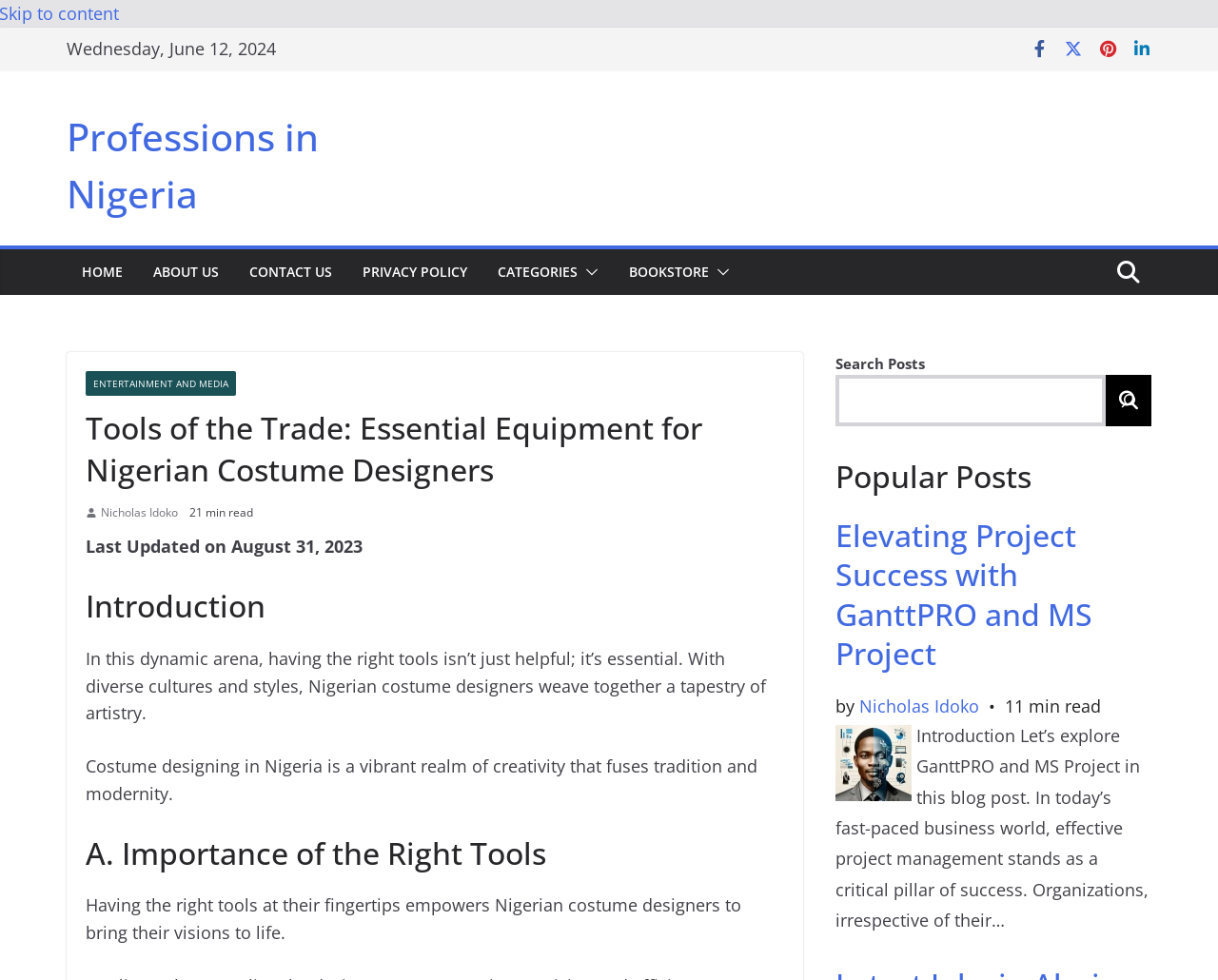Please find the bounding box coordinates for the clickable element needed to perform this instruction: "Search for posts".

[0.686, 0.382, 0.908, 0.435]